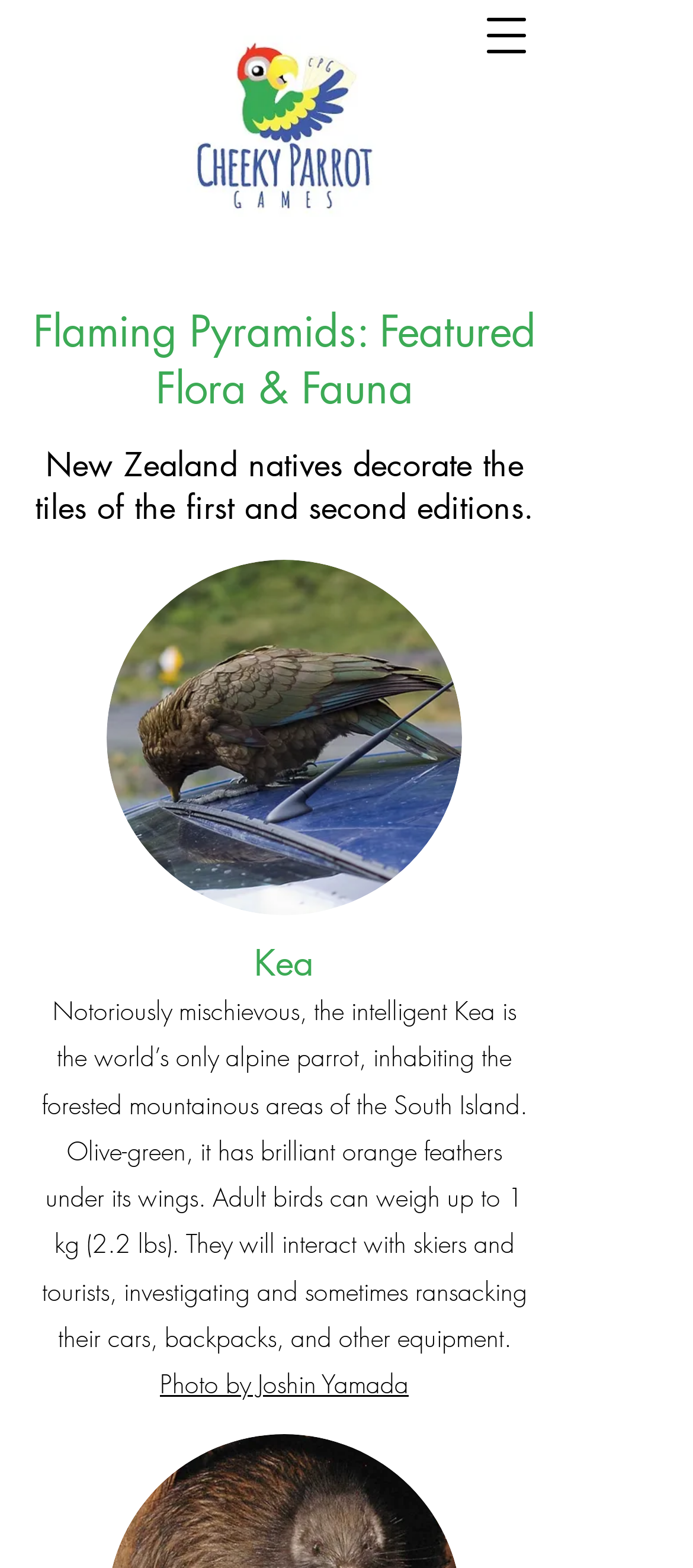Articulate a detailed summary of the webpage's content and design.

The webpage is about Flaming Pyramids, a game featuring New Zealand natives. At the top right corner, there is a button to open a navigation menu. Below it, on the top left side, is a logo image of Flaming Pyramids. 

The main content starts with a heading that reads "Flaming Pyramids: Featured Flora & Fauna" followed by a subheading that explains how New Zealand natives are featured in the game's tiles. 

Below these headings, there is an image of a bird, specifically a Nestor notabilis, damaging a car. This image is positioned on the left side of the page. 

Further down, there is a heading that highlights a specific bird species, the Kea. Below this heading, there is a detailed description of the Kea, including its physical characteristics, habitat, and behavior. The text also mentions the bird's interaction with humans, such as investigating and sometimes damaging their belongings. 

At the very bottom of the page, there is a credit link to the photographer, Joshin Yamada, who took the photo of the Kea.